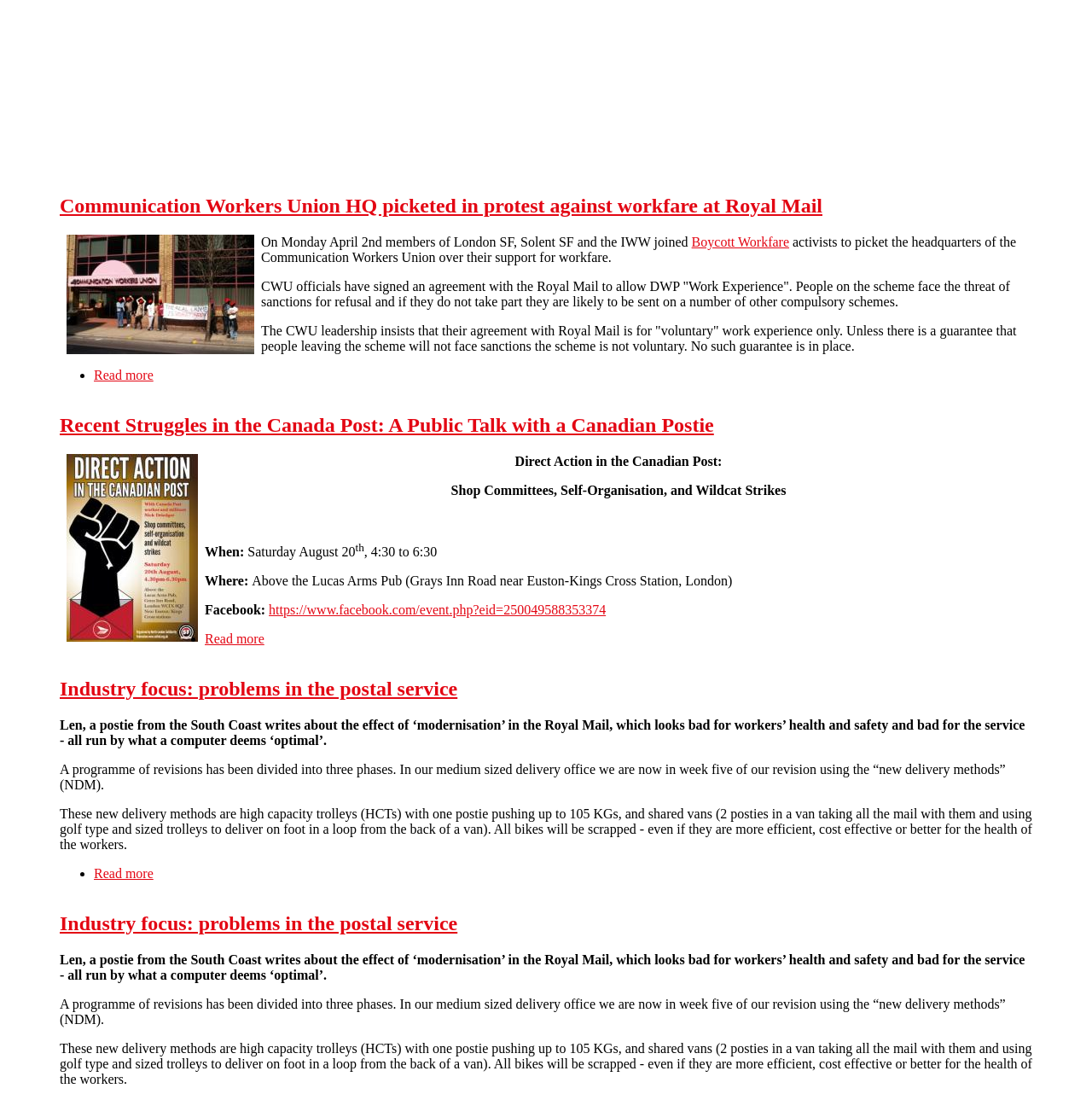Please identify the bounding box coordinates of the element I need to click to follow this instruction: "Read more about 'Recent Struggles in the Canada Post: A Public Talk with a Canadian Postie'".

[0.188, 0.574, 0.242, 0.587]